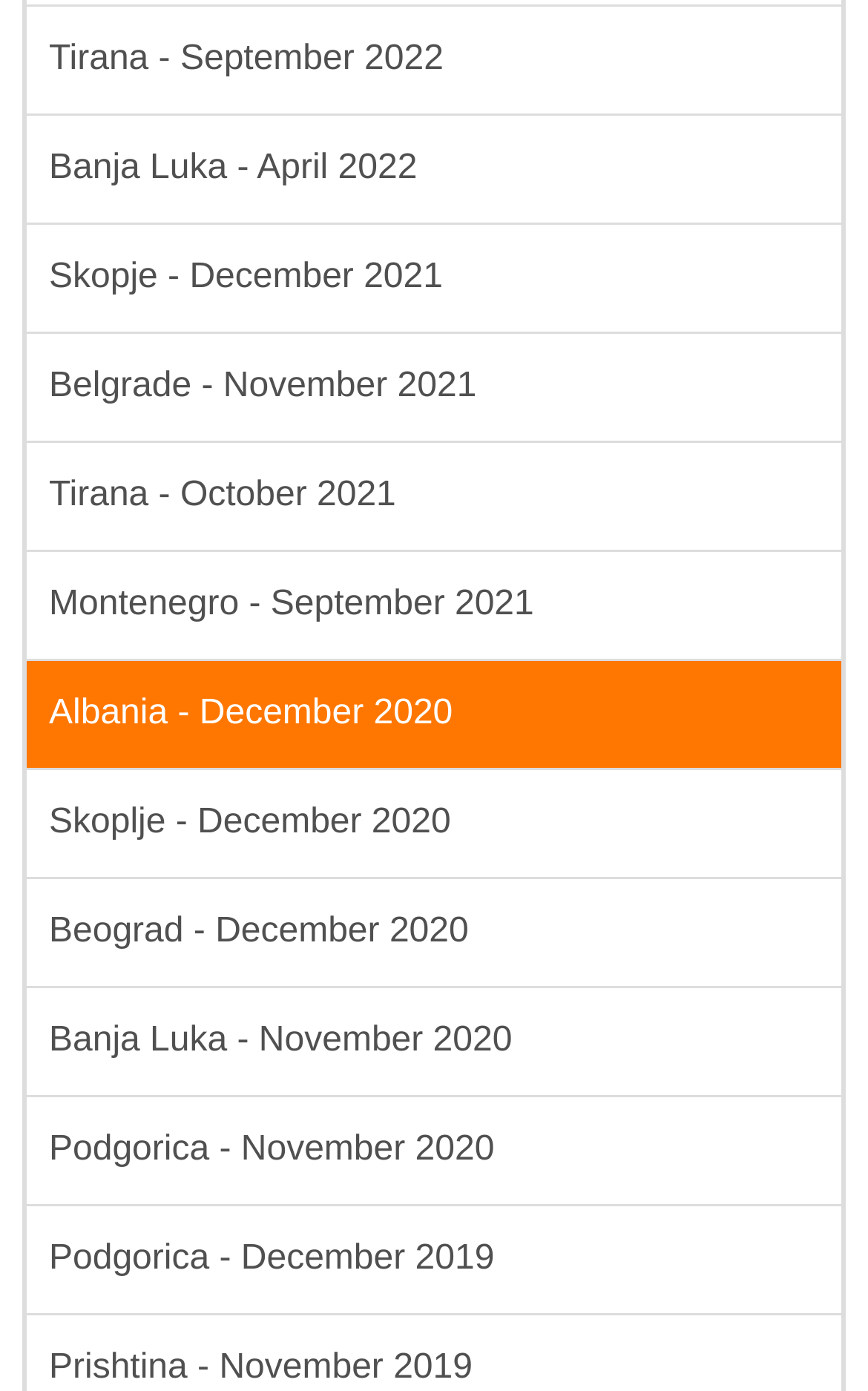Highlight the bounding box coordinates of the region I should click on to meet the following instruction: "Explore Banja Luka - April 2022".

[0.031, 0.083, 0.969, 0.162]